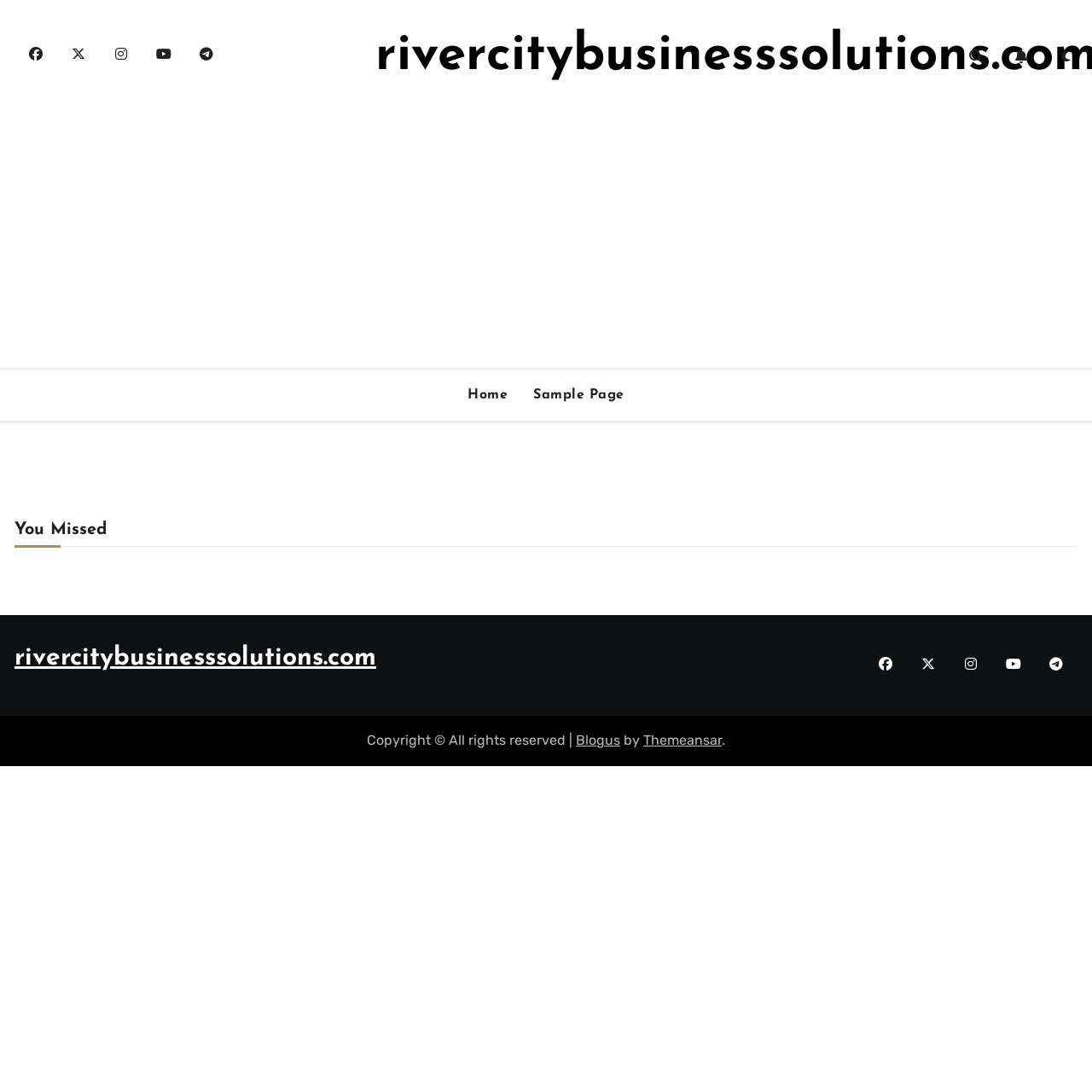Please find the bounding box coordinates of the element's region to be clicked to carry out this instruction: "Click the Next slide button".

[0.952, 0.407, 0.979, 0.434]